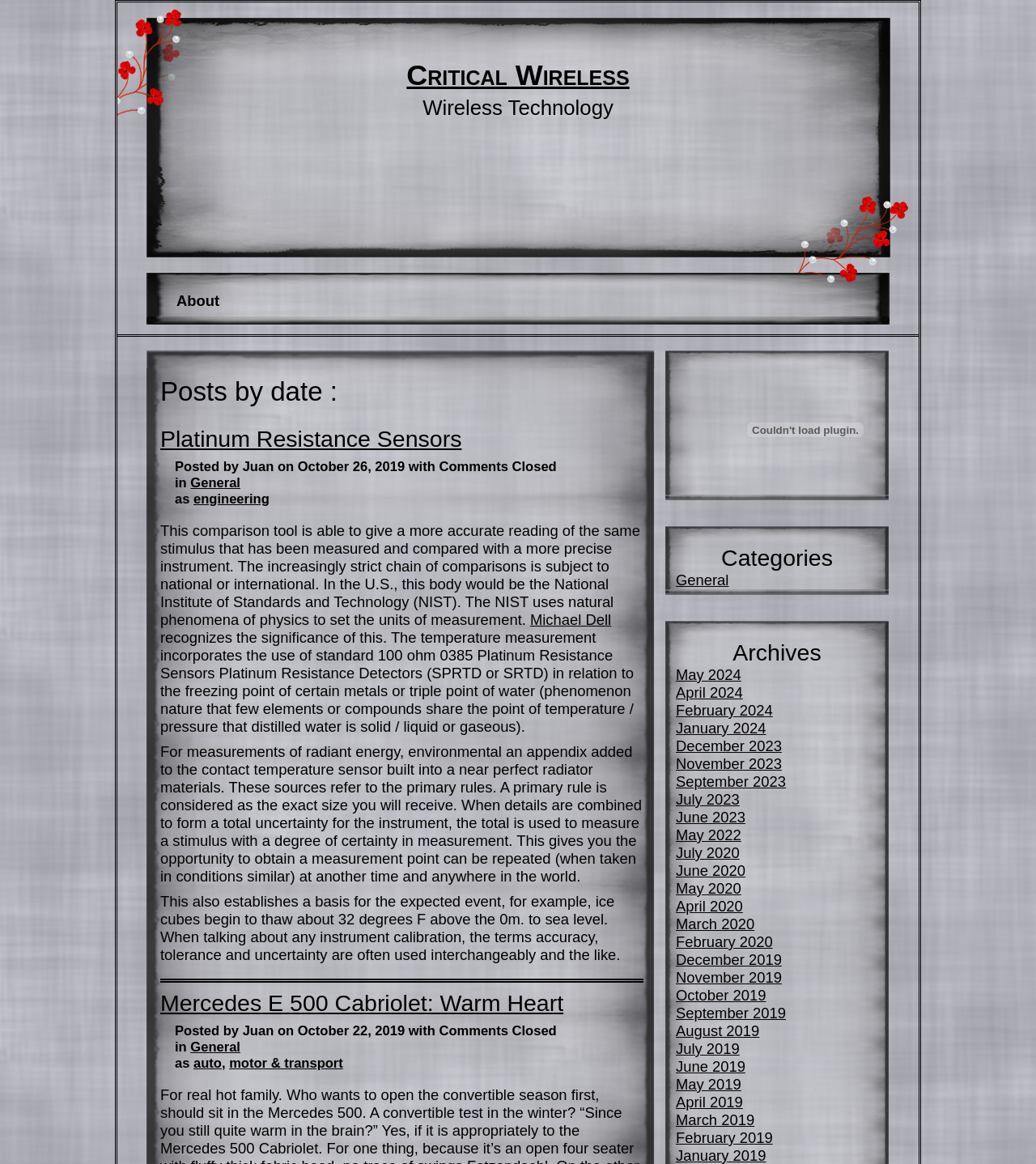Can you specify the bounding box coordinates of the area that needs to be clicked to fulfill the following instruction: "Browse 'October 2019' archives"?

[0.652, 0.848, 0.739, 0.862]